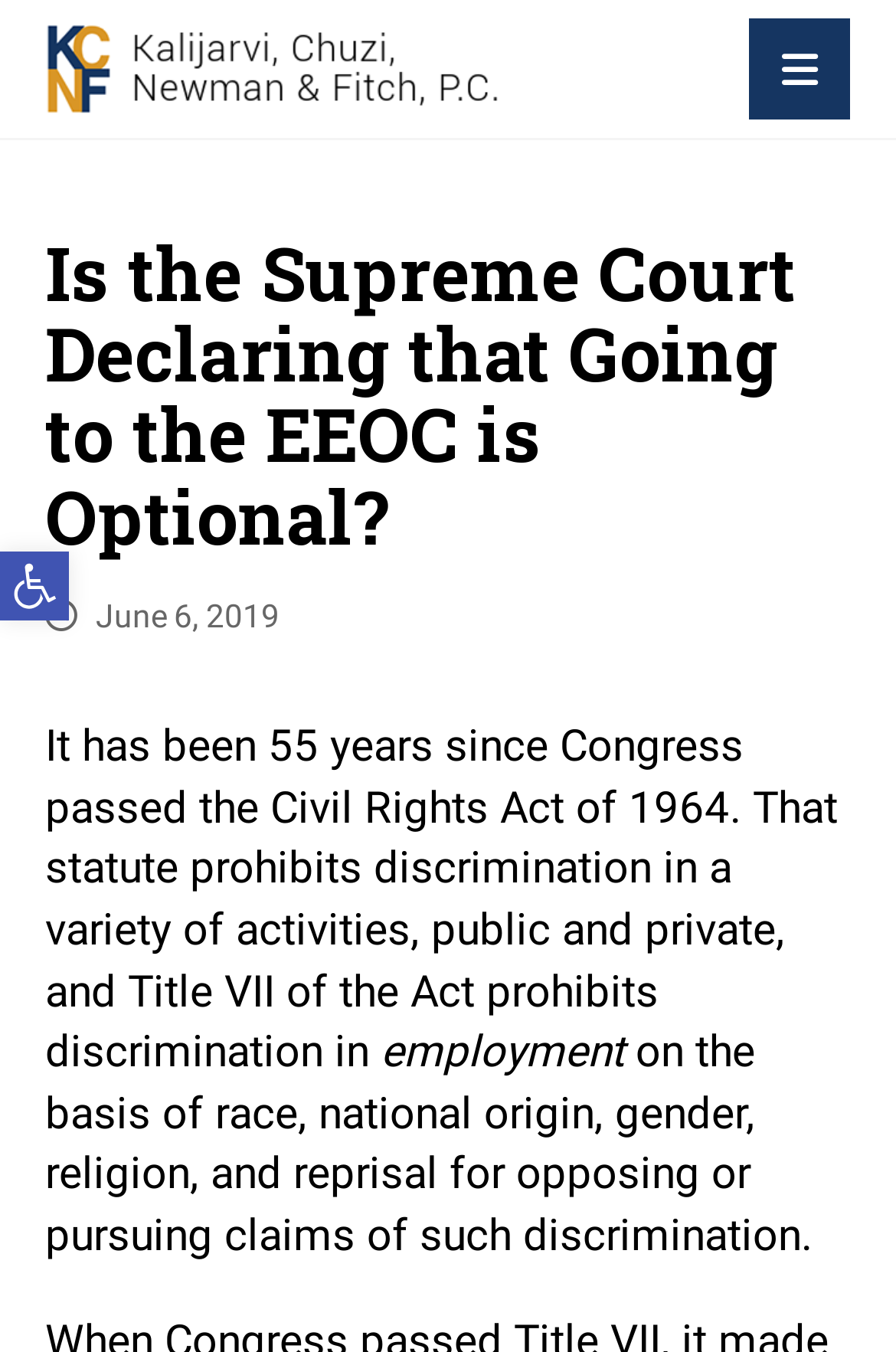What is the name of the law firm?
Please use the image to provide an in-depth answer to the question.

I found the name of the law firm by looking at the link element with the text 'Kalijarvi, Chuzi, Newman & Fitch, P.C.' which is located at the top of the webpage, indicating that it is the law firm's website.